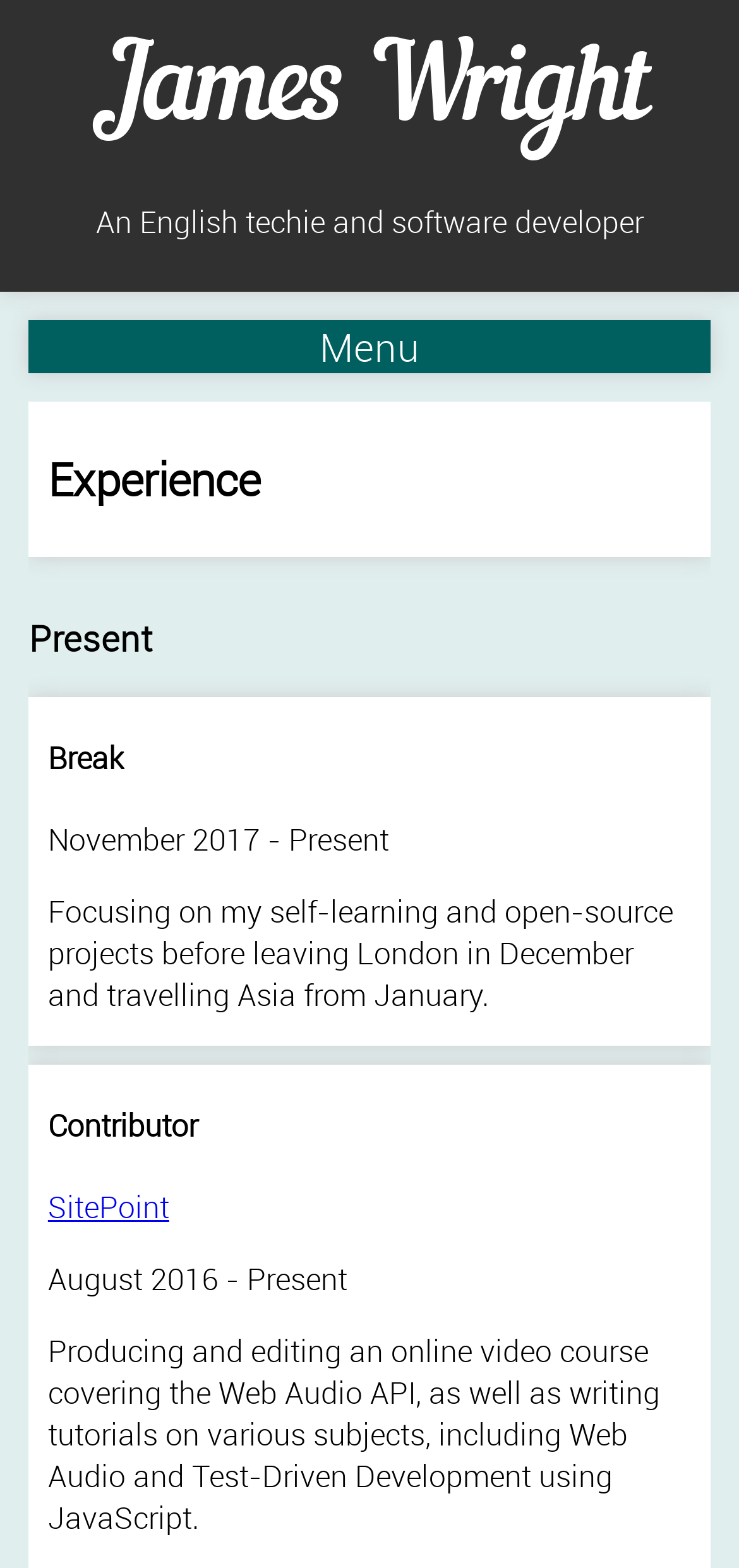Determine the bounding box coordinates of the clickable region to follow the instruction: "Click the SitePoint link".

[0.065, 0.756, 0.229, 0.783]